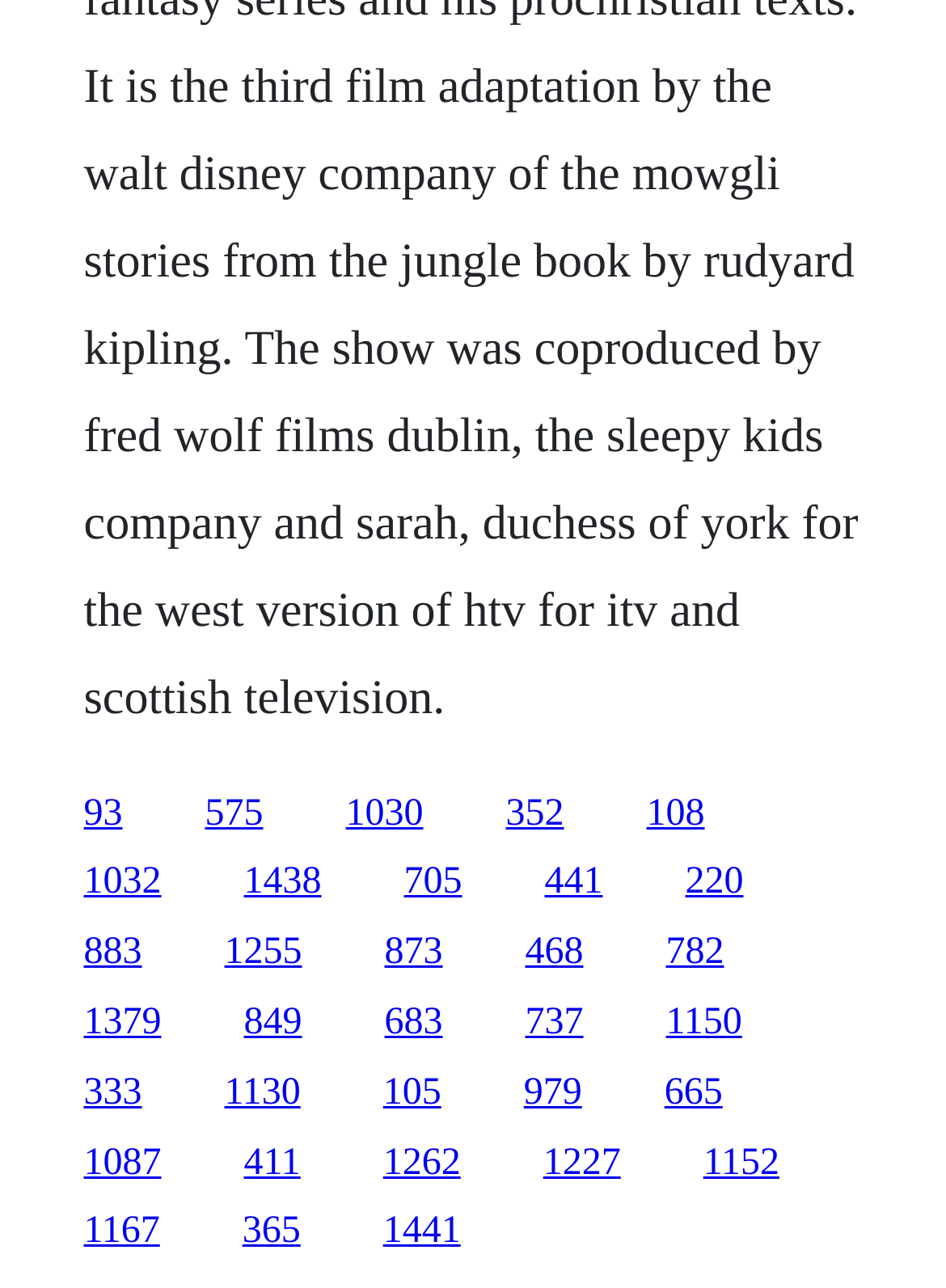Are the links arranged in a grid or a list?
Please provide a single word or phrase as your answer based on the image.

Grid